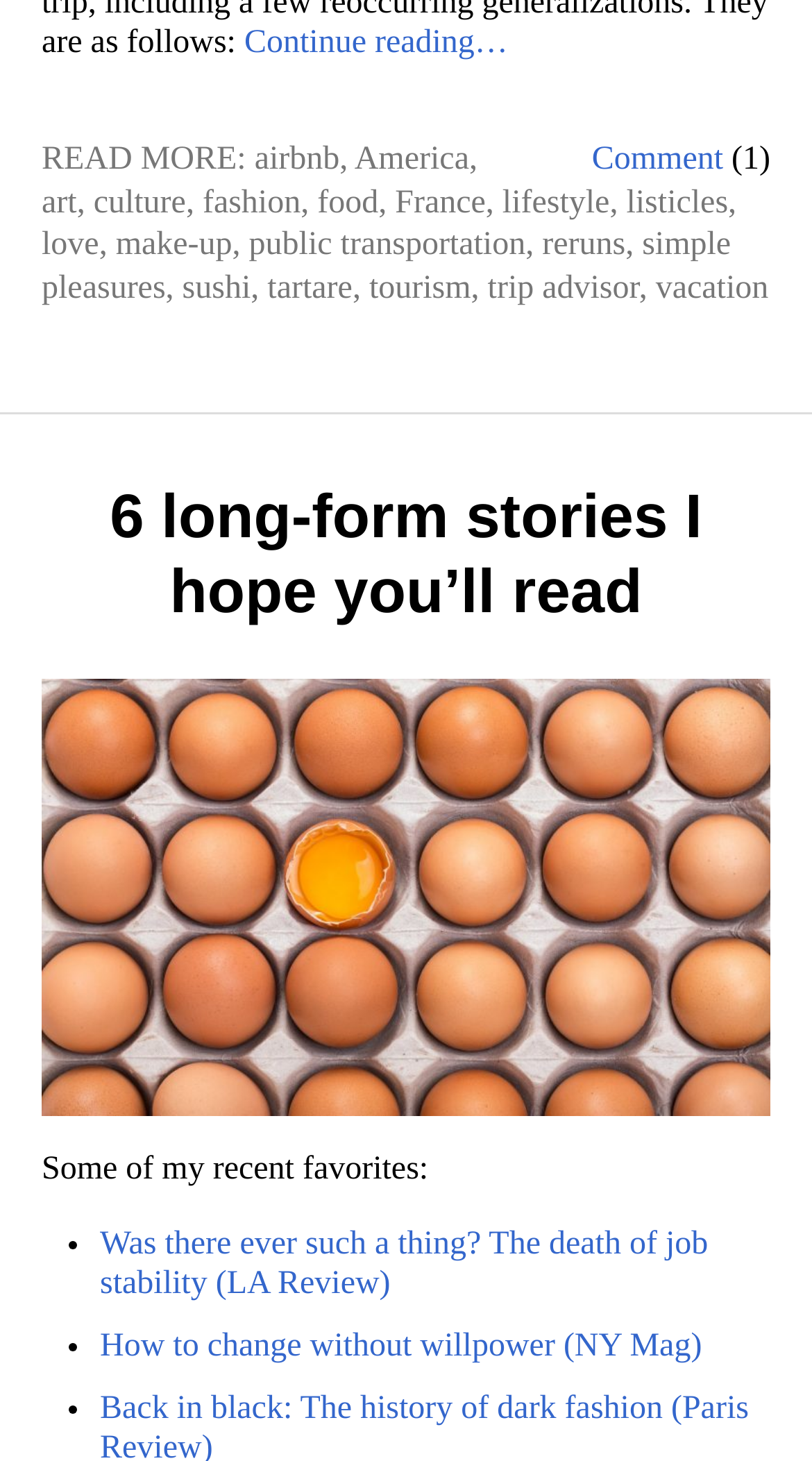How many links are there in the footer?
Give a detailed and exhaustive answer to the question.

I counted the number of link elements inside the 'FooterAsNonLandmark' element and found 14 links.